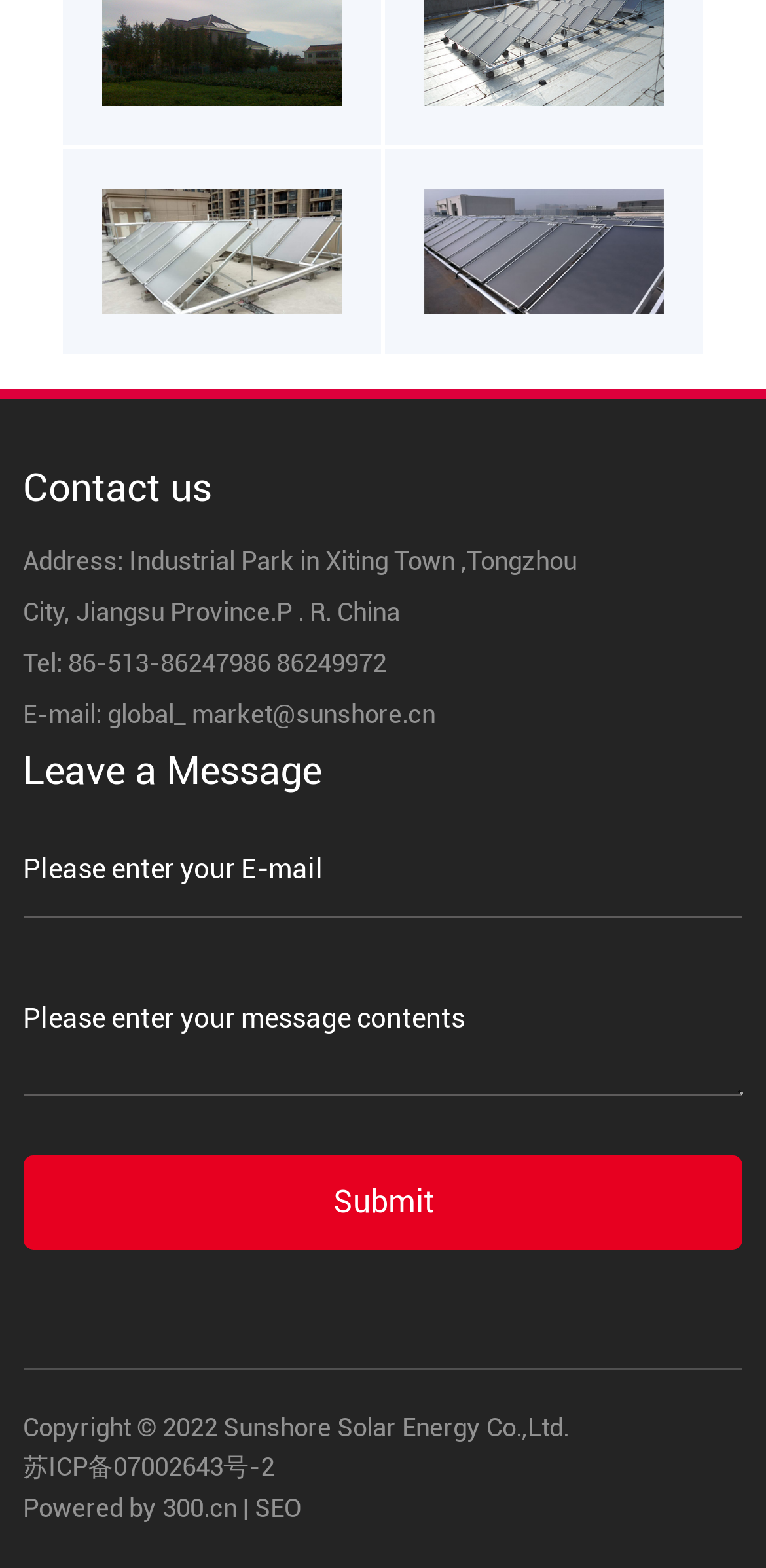What is the copyright information of the website?
Please provide a comprehensive answer based on the information in the image.

I found the copyright information by looking at the static text element that says 'Copyright © 2022 Sunshore Solar Energy Co.,Ltd.'.